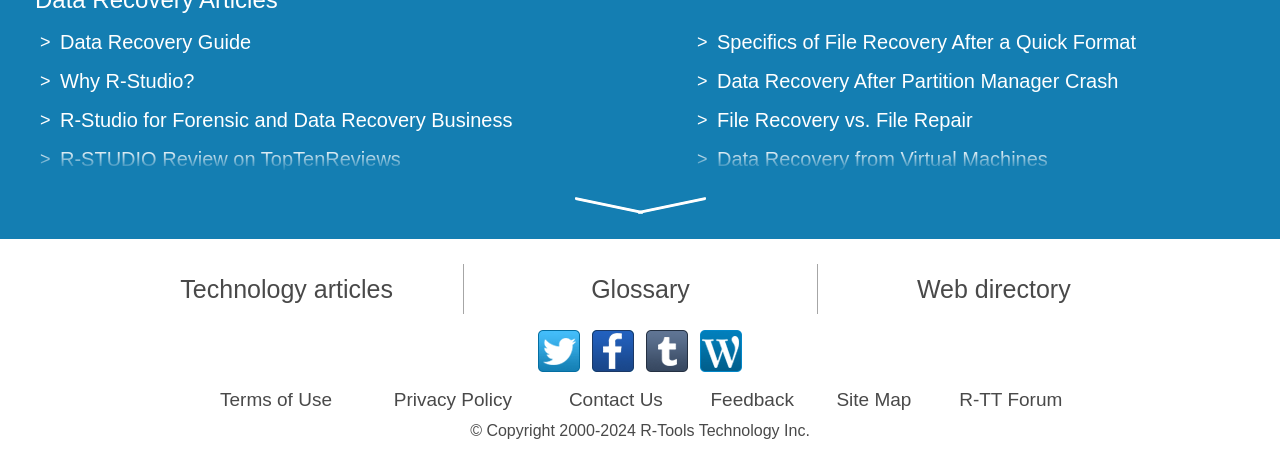Please identify the bounding box coordinates of the element I need to click to follow this instruction: "Click on Data Recovery Guide".

[0.047, 0.066, 0.196, 0.114]